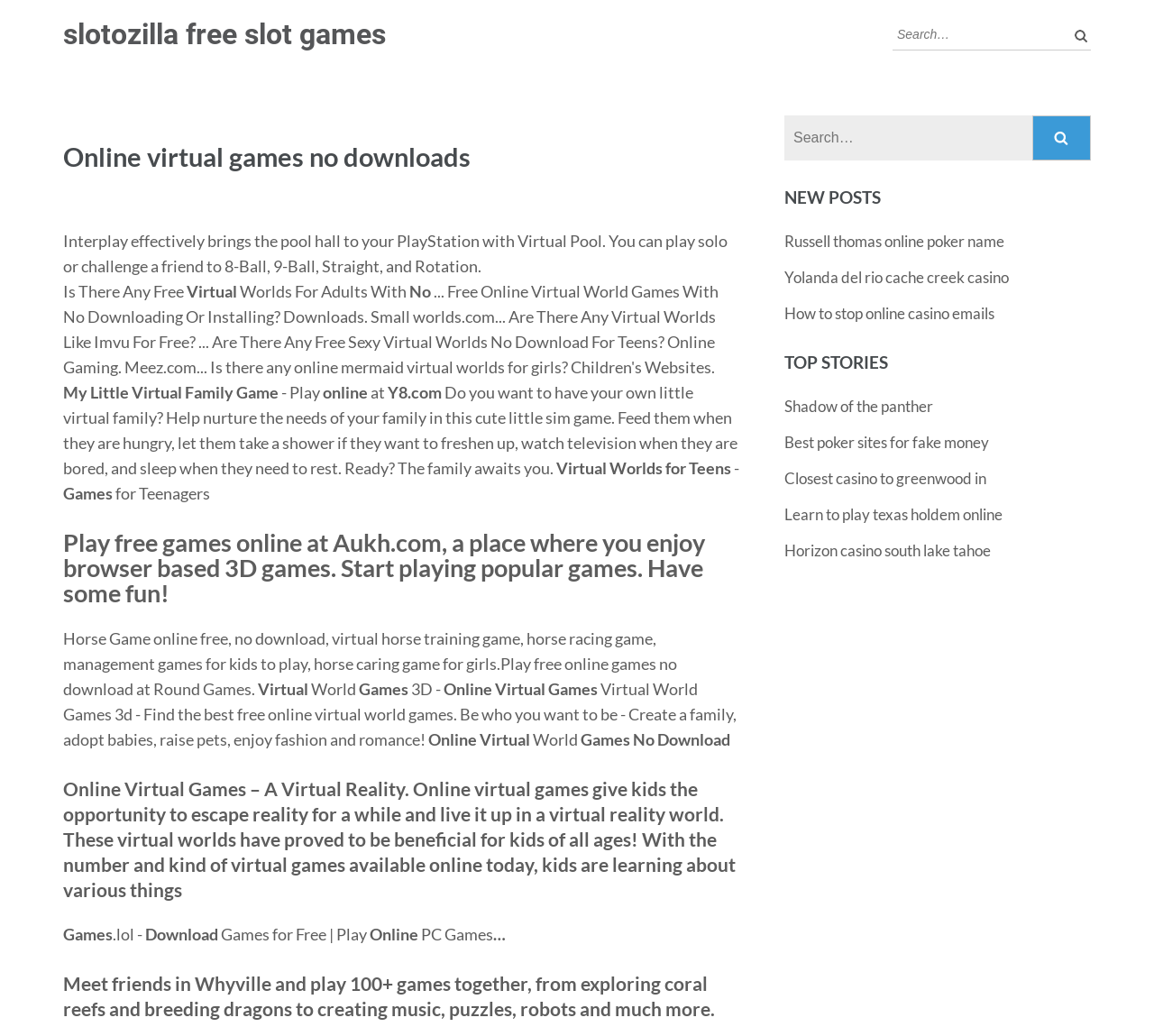Please provide the bounding box coordinates for the element that needs to be clicked to perform the following instruction: "Read about online virtual games". The coordinates should be given as four float numbers between 0 and 1, i.e., [left, top, right, bottom].

[0.055, 0.75, 0.641, 0.872]